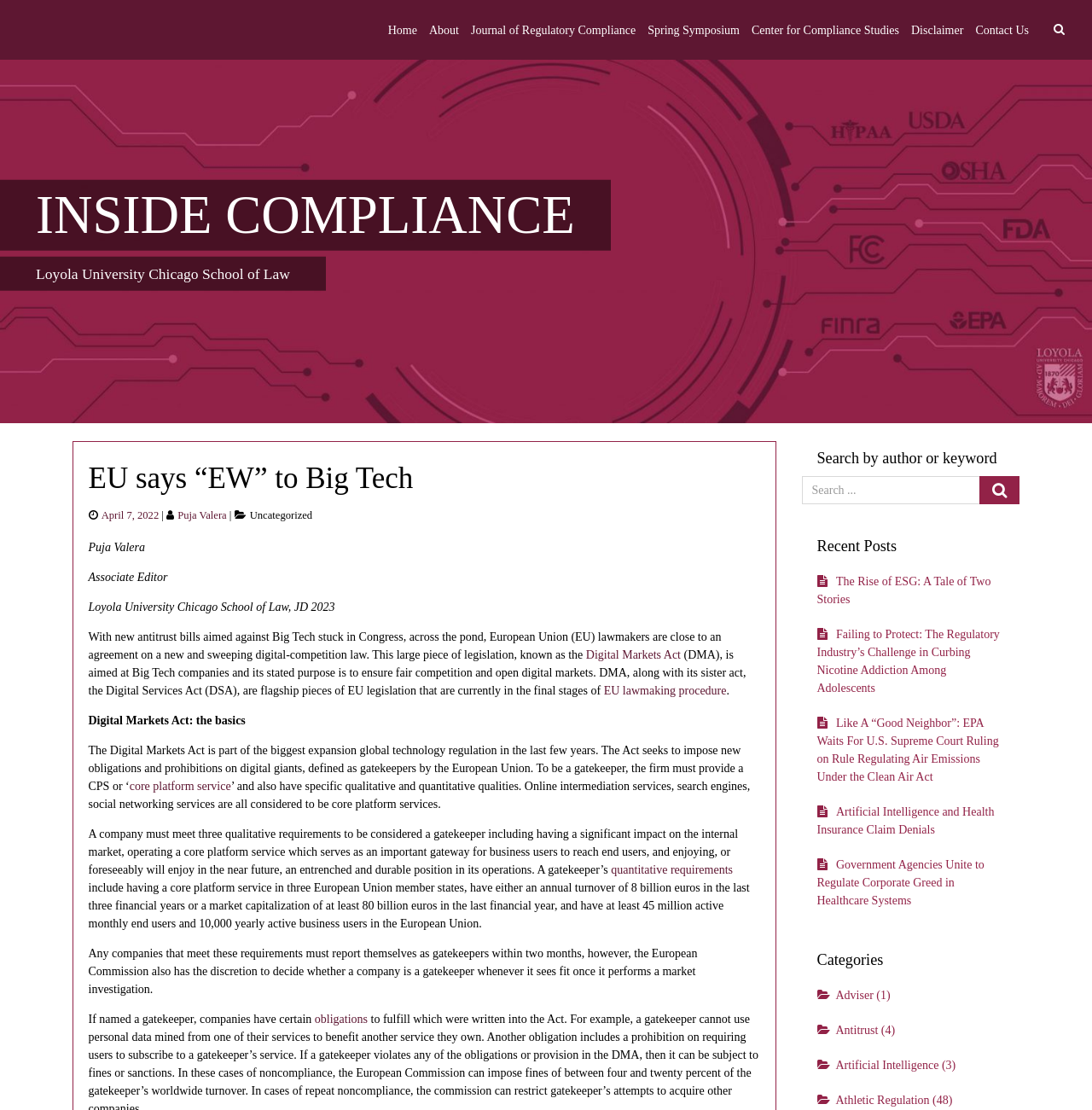Locate the bounding box coordinates of the element that should be clicked to execute the following instruction: "Search for a keyword".

[0.734, 0.429, 0.898, 0.455]